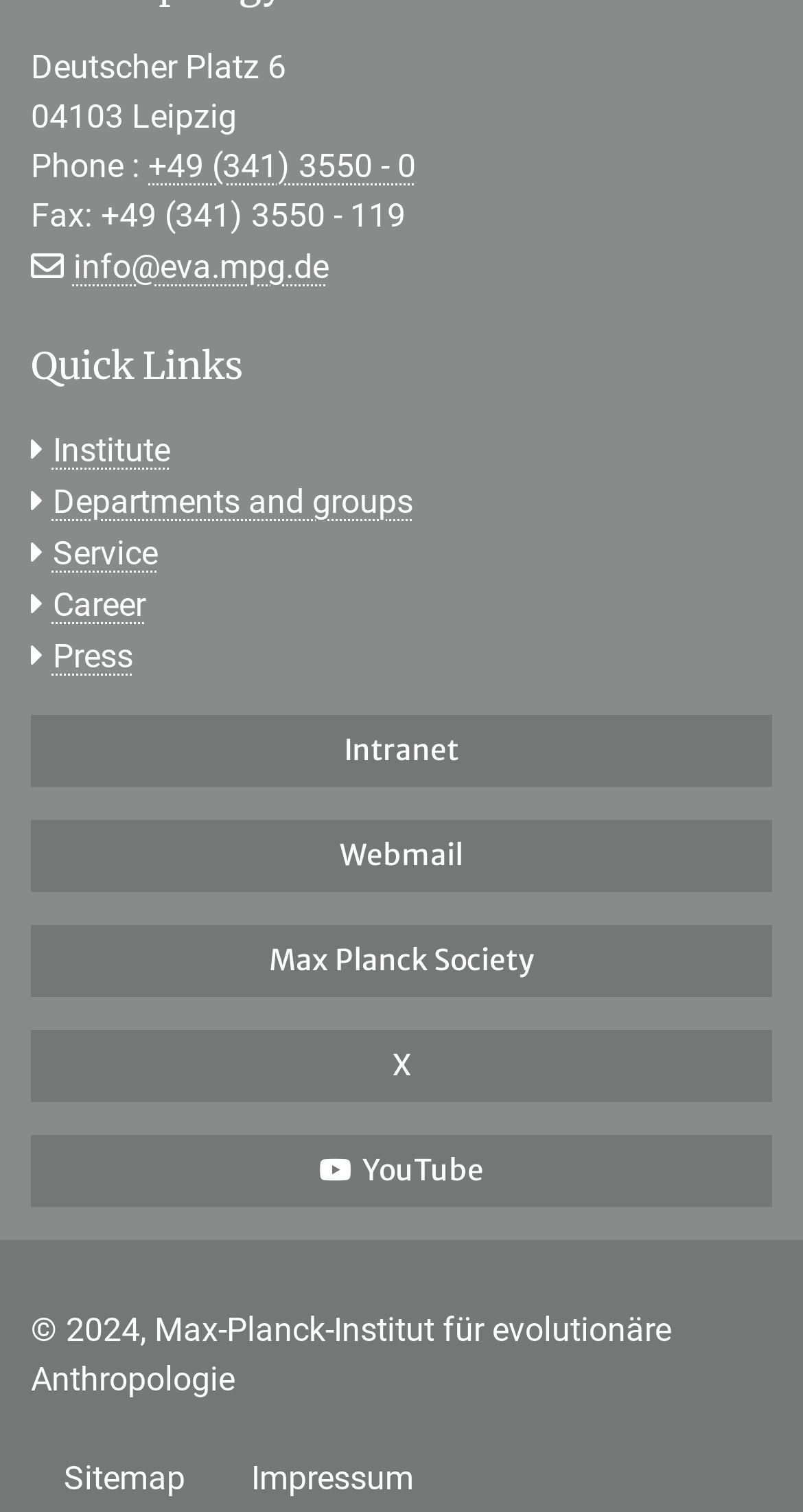Identify the bounding box coordinates for the UI element described as follows: "Departments and groups". Ensure the coordinates are four float numbers between 0 and 1, formatted as [left, top, right, bottom].

[0.038, 0.319, 0.515, 0.345]